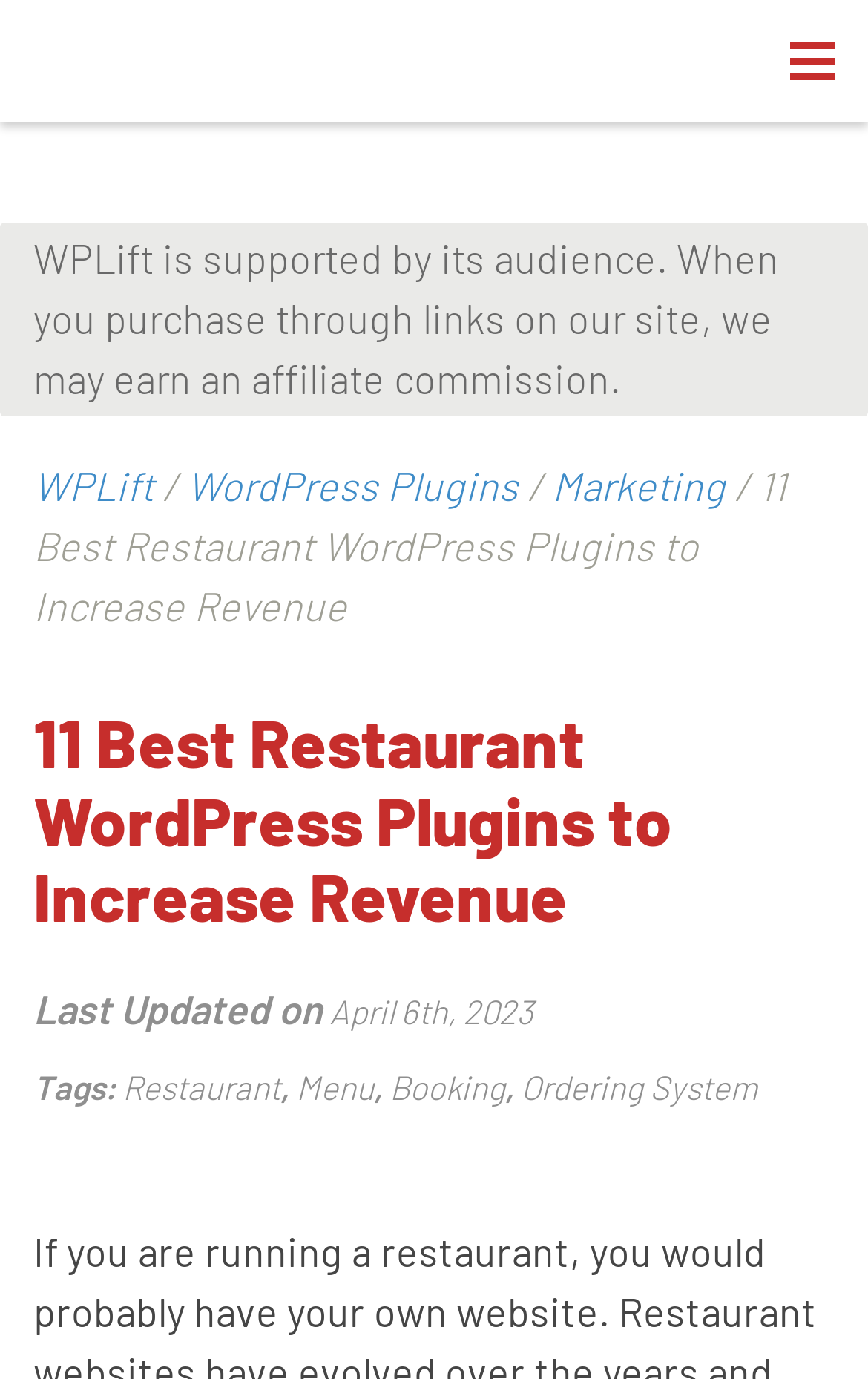Ascertain the bounding box coordinates for the UI element detailed here: "Booking". The coordinates should be provided as [left, top, right, bottom] with each value being a float between 0 and 1.

[0.449, 0.773, 0.582, 0.802]